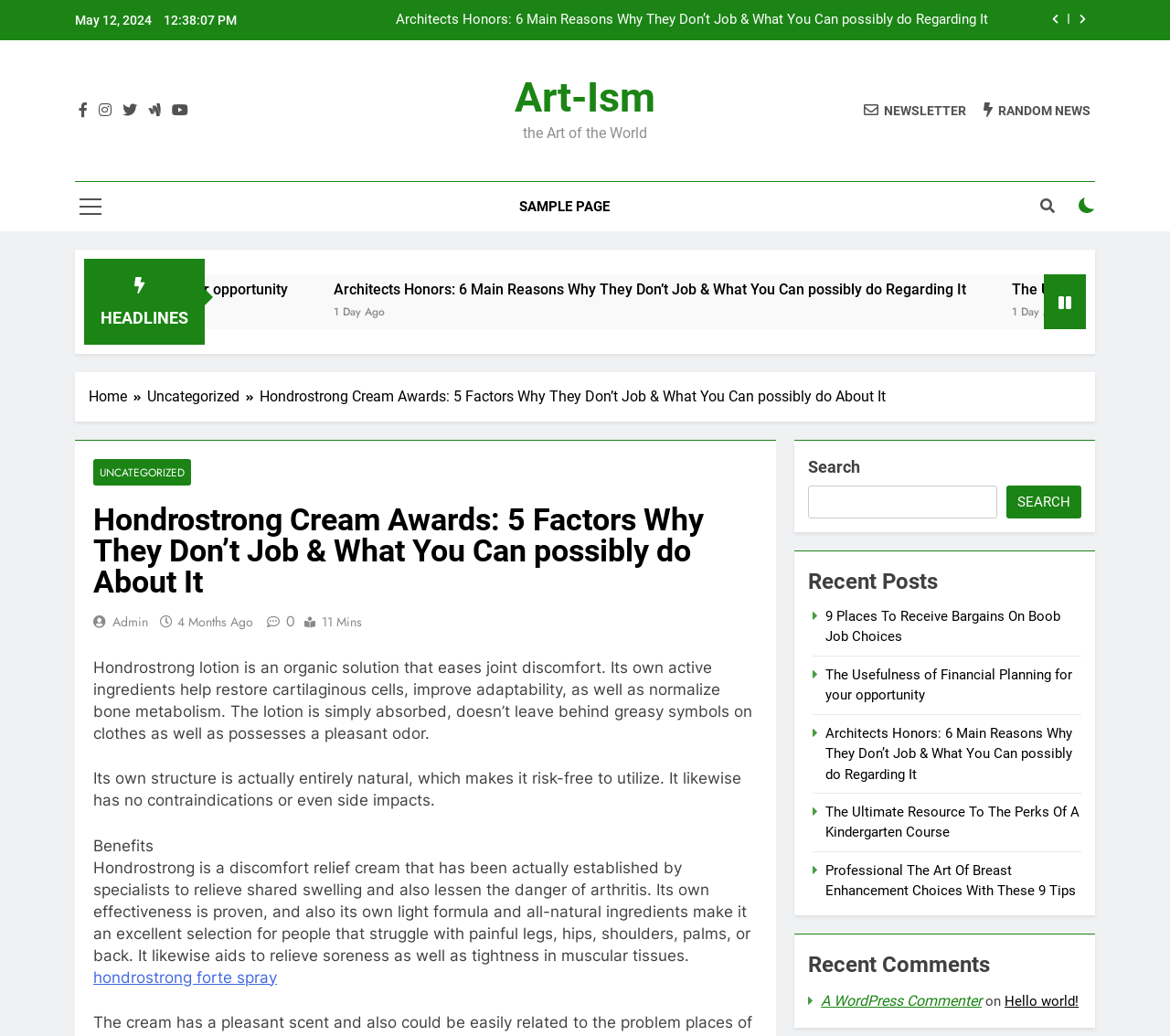Respond to the question below with a single word or phrase:
What is the category of the article?

Uncategorized